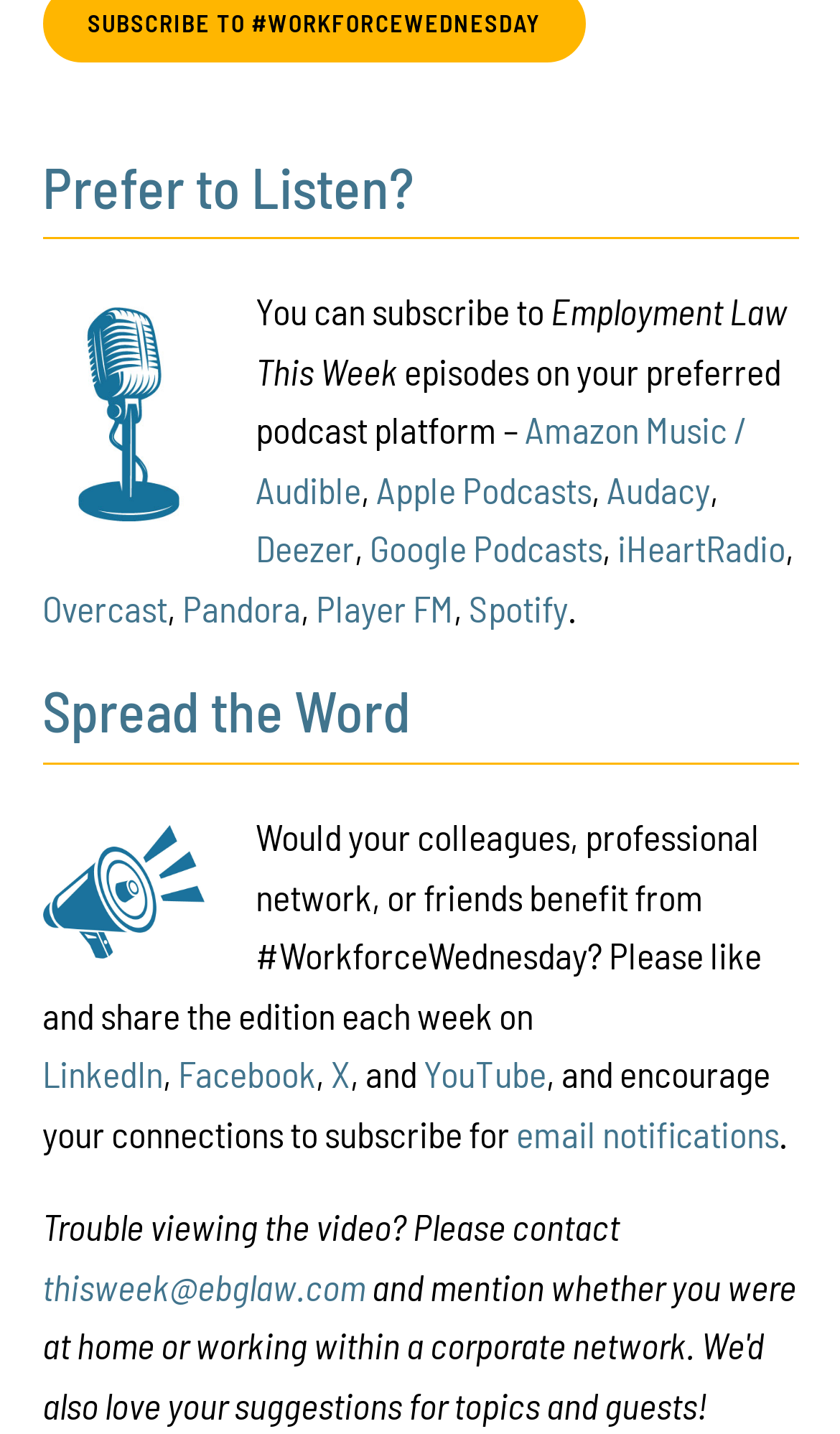Please locate the bounding box coordinates of the element that should be clicked to complete the given instruction: "Subscribe to Employment Law This Week on Amazon Music / Audible".

[0.305, 0.285, 0.889, 0.356]